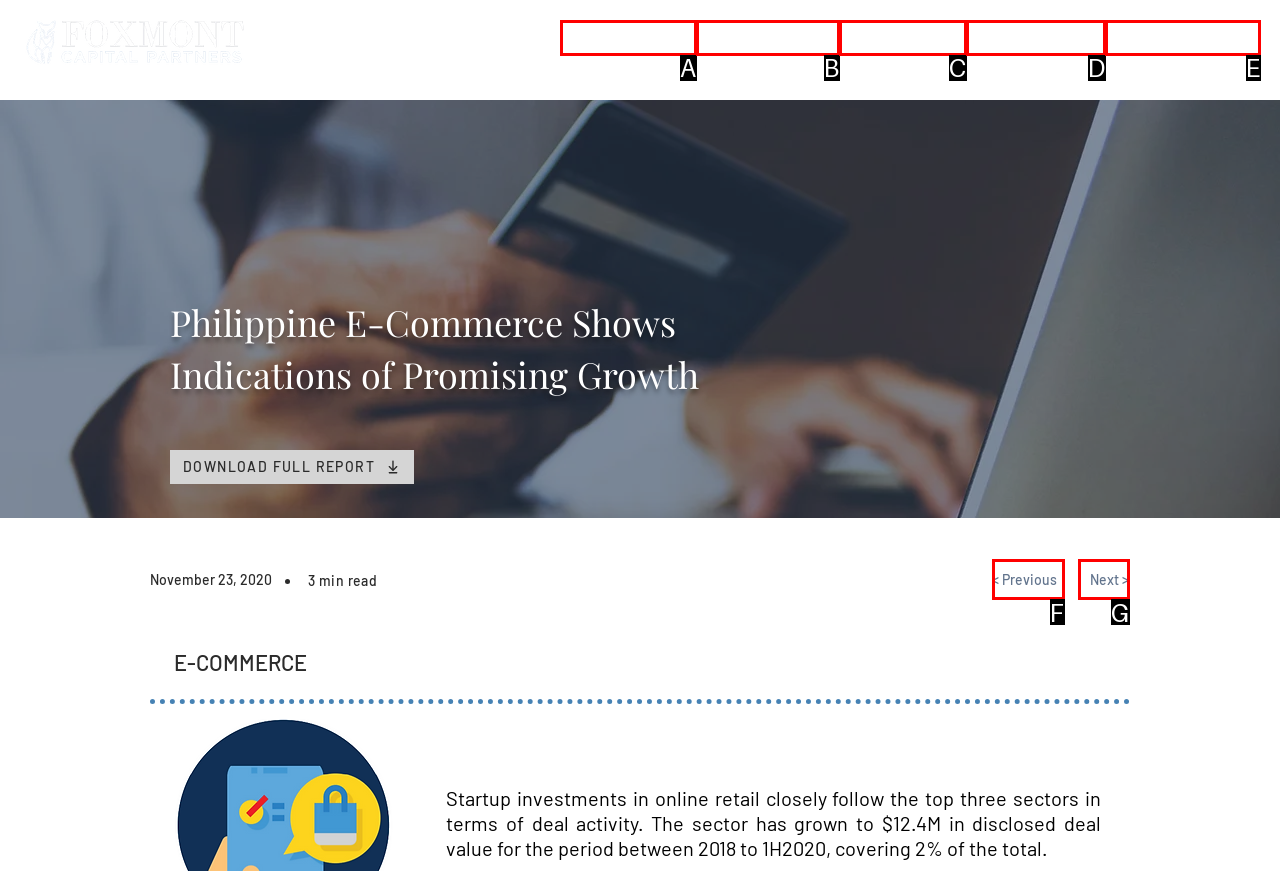Given the description: PORTFOLIO, identify the matching option. Answer with the corresponding letter.

B